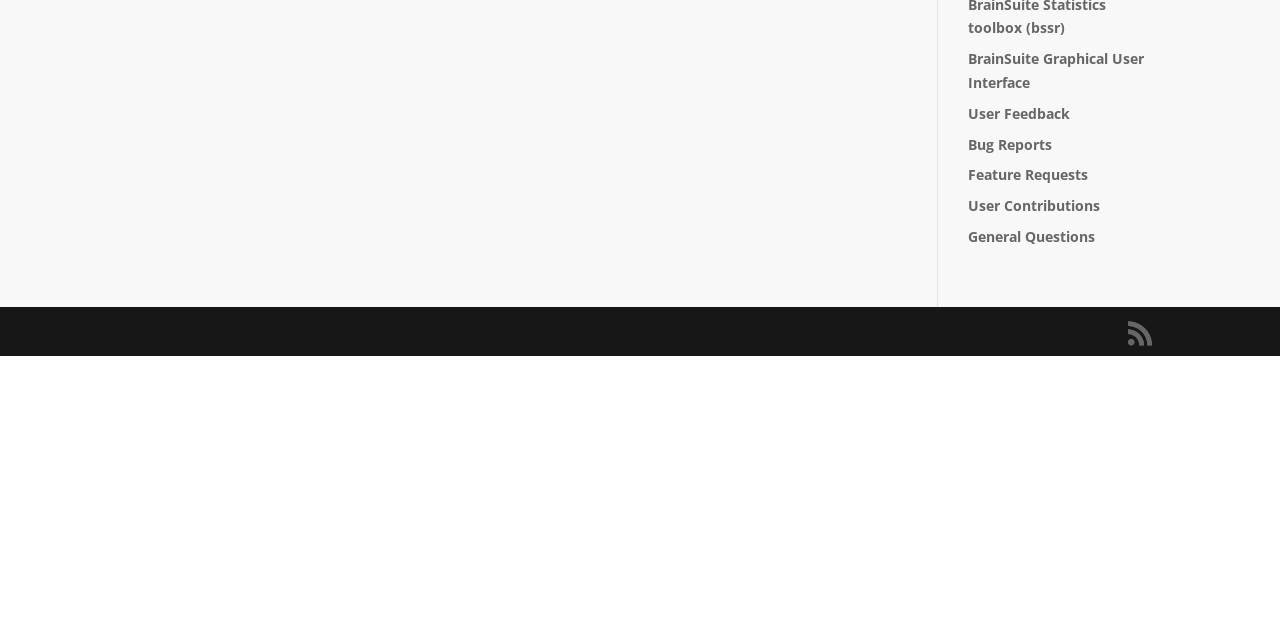Find the bounding box of the web element that fits this description: "RSS".

[0.881, 0.503, 0.9, 0.541]